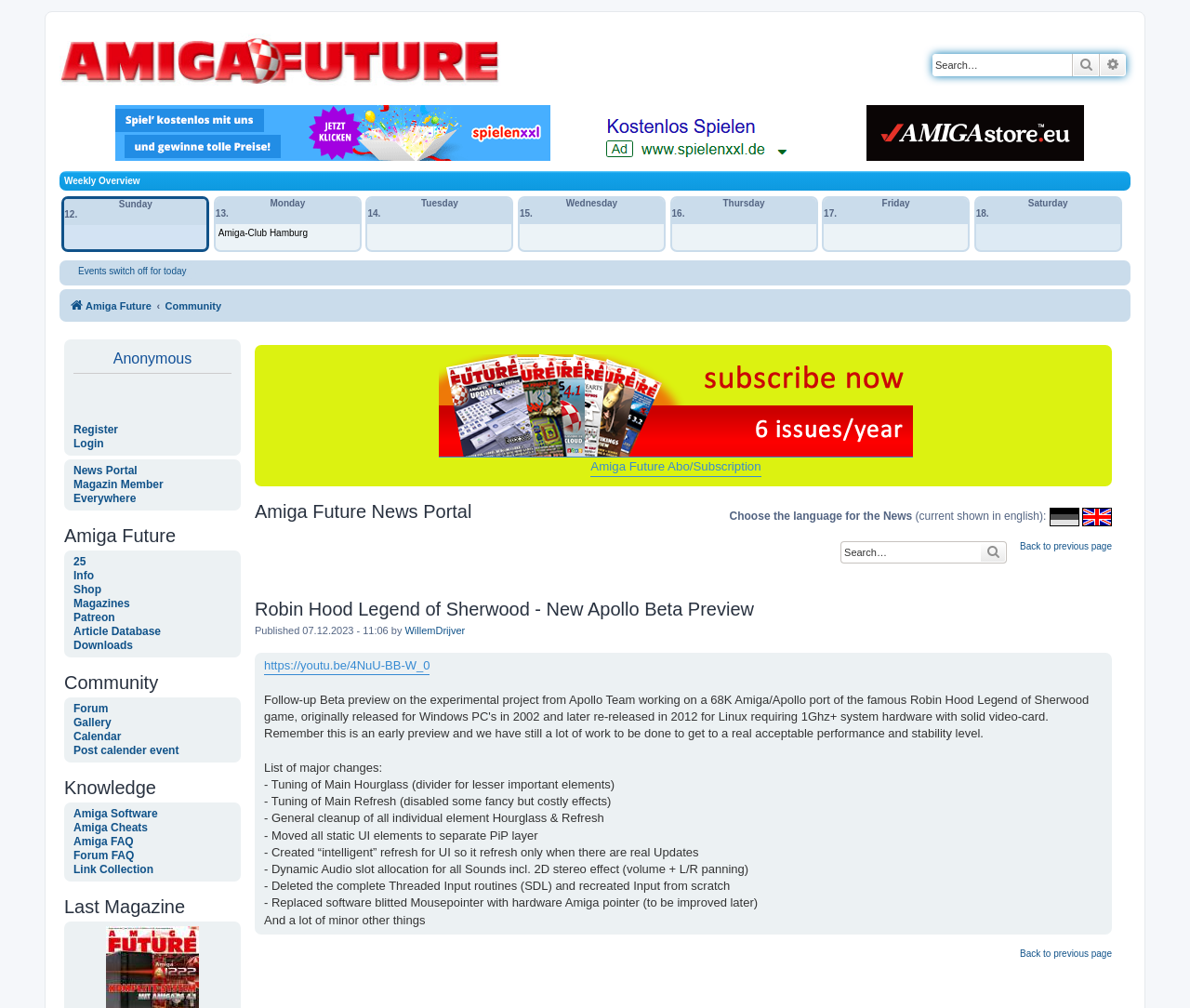Please find the bounding box coordinates of the element's region to be clicked to carry out this instruction: "Read Robin Hood Legend of Sherwood article".

[0.214, 0.594, 0.934, 0.615]